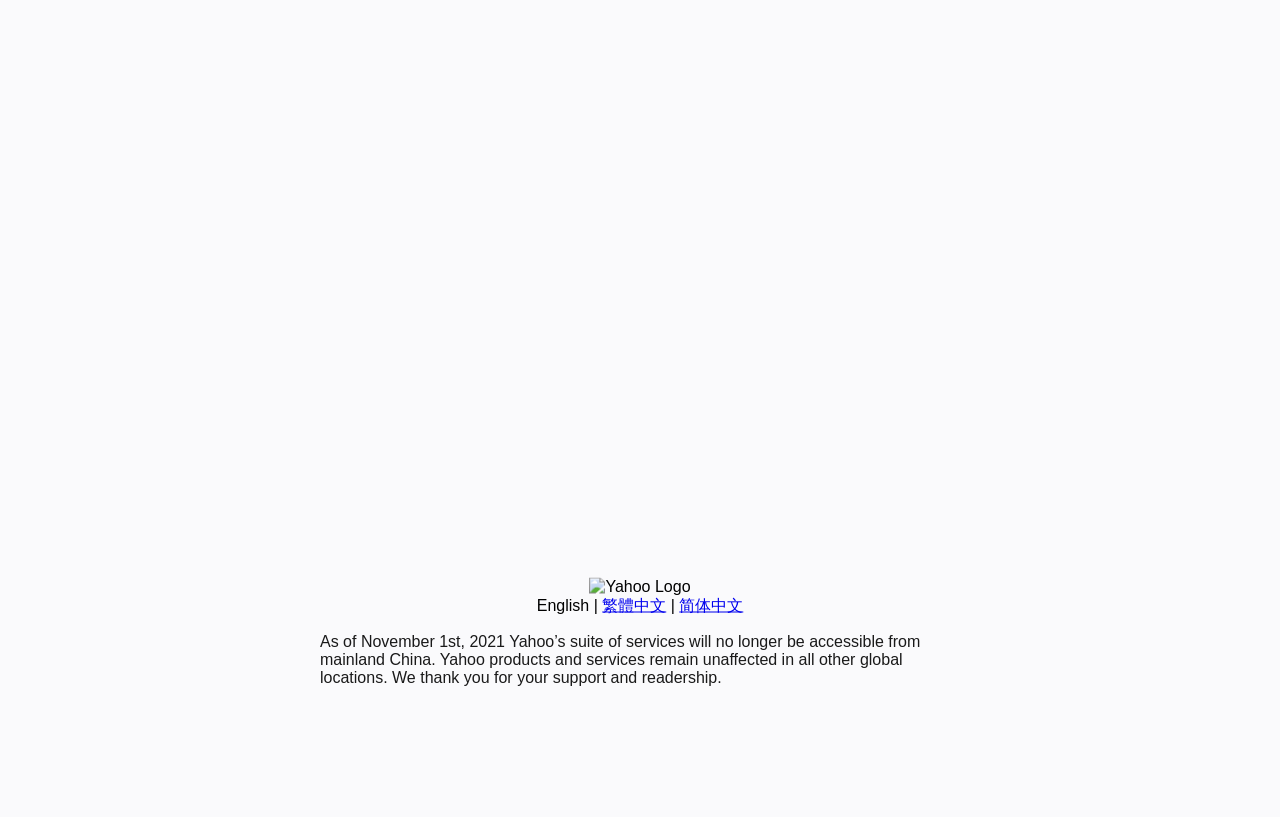Identify the bounding box coordinates for the UI element described as follows: Packages. Use the format (top-left x, top-left y, bottom-right x, bottom-right y) and ensure all values are floating point numbers between 0 and 1.

None